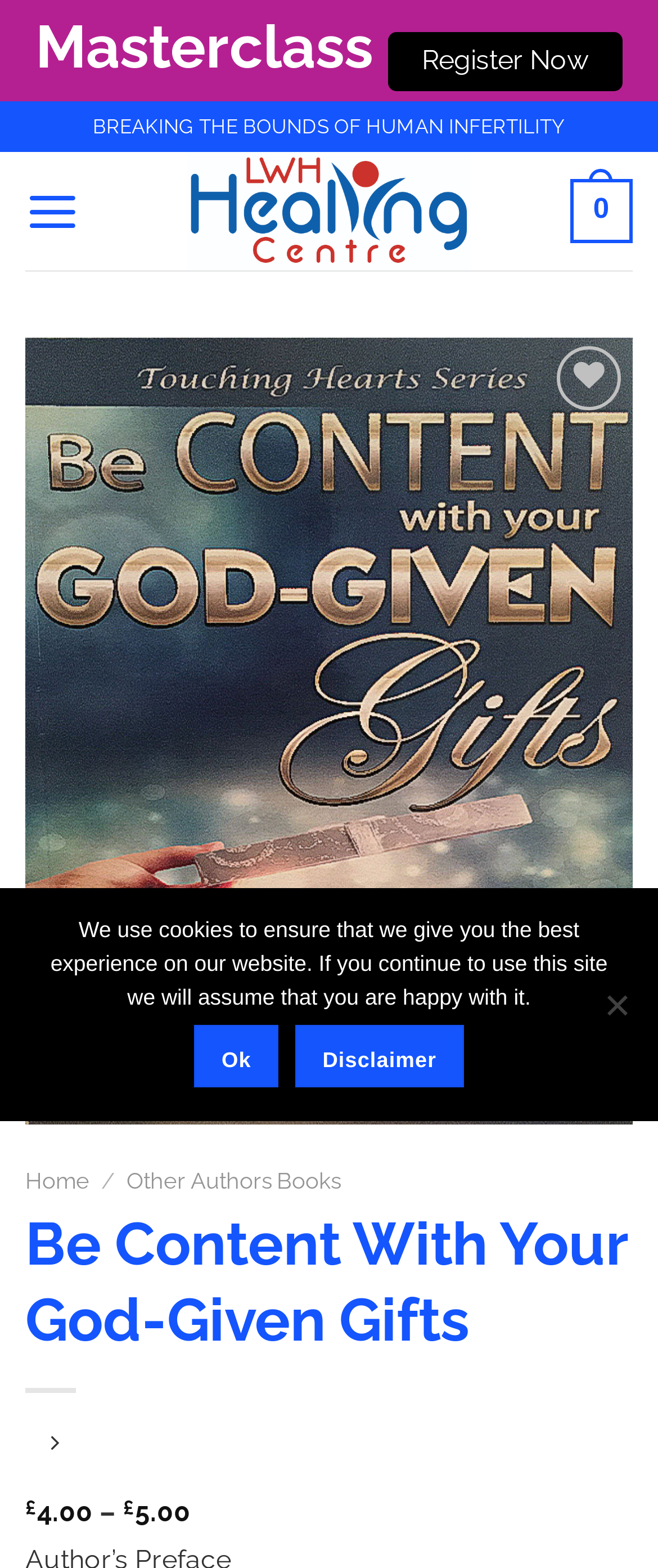Find the bounding box coordinates for the area you need to click to carry out the instruction: "Add to wishlist". The coordinates should be four float numbers between 0 and 1, indicated as [left, top, right, bottom].

[0.803, 0.273, 0.936, 0.312]